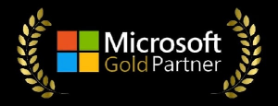Explain the details of the image you are viewing.

The image prominently features the "Microsoft Gold Partner" logo, which is highlighted by a colorful square emblem. This emblem consists of four segments—red, green, blue, and orange—arranged in a grid pattern, symbolizing the diverse offerings and solutions available through Microsoft. Below the emblem, the phrase "Gold Partner" is displayed in bold, emphasizing the prestigious partnership status. The background is sleek and black, while decorative laurel leaves on either side of the logo enhance the sense of achievement and recognition. This image signifies IAXCESS's commitment to excellence in IT services and solutions, showcasing their status as a trusted partner within the Microsoft ecosystem.